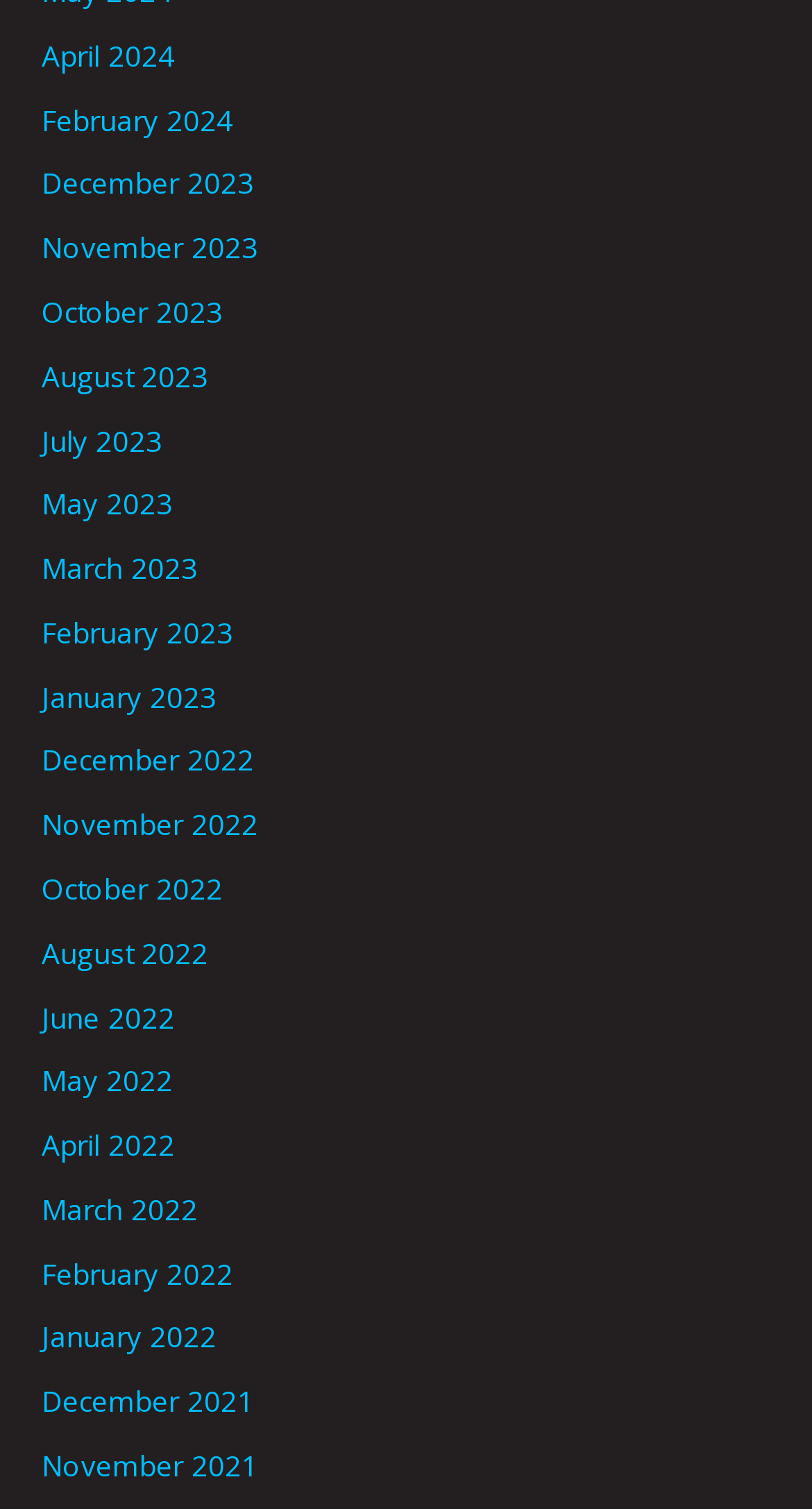Determine the bounding box coordinates for the clickable element to execute this instruction: "access January 2022". Provide the coordinates as four float numbers between 0 and 1, i.e., [left, top, right, bottom].

[0.051, 0.873, 0.267, 0.899]